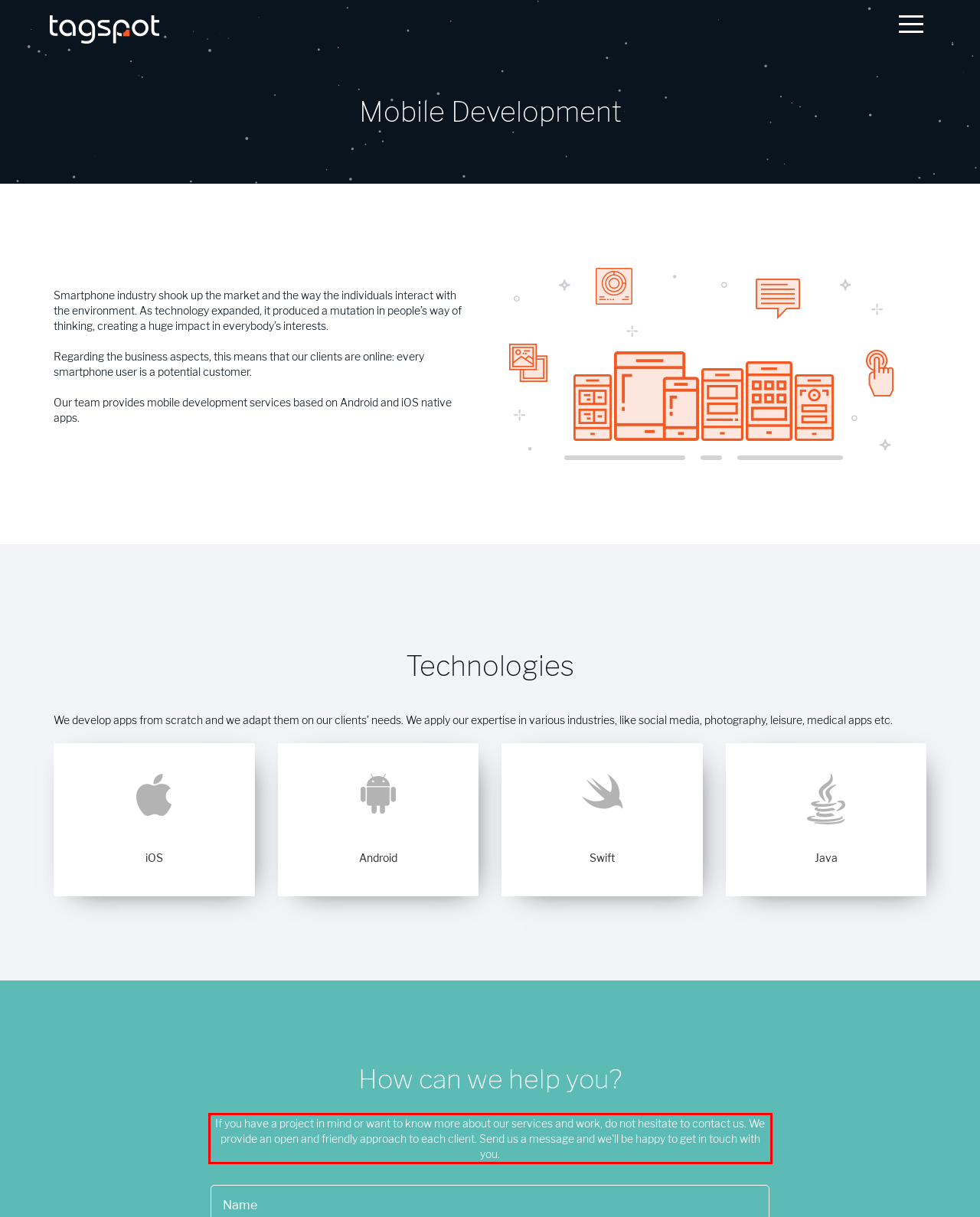In the given screenshot, locate the red bounding box and extract the text content from within it.

If you have a project in mind or want to know more about our services and work, do not hesitate to contact us. We provide an open and friendly approach to each client. Send us a message and we'll be happy to get in touch with you.